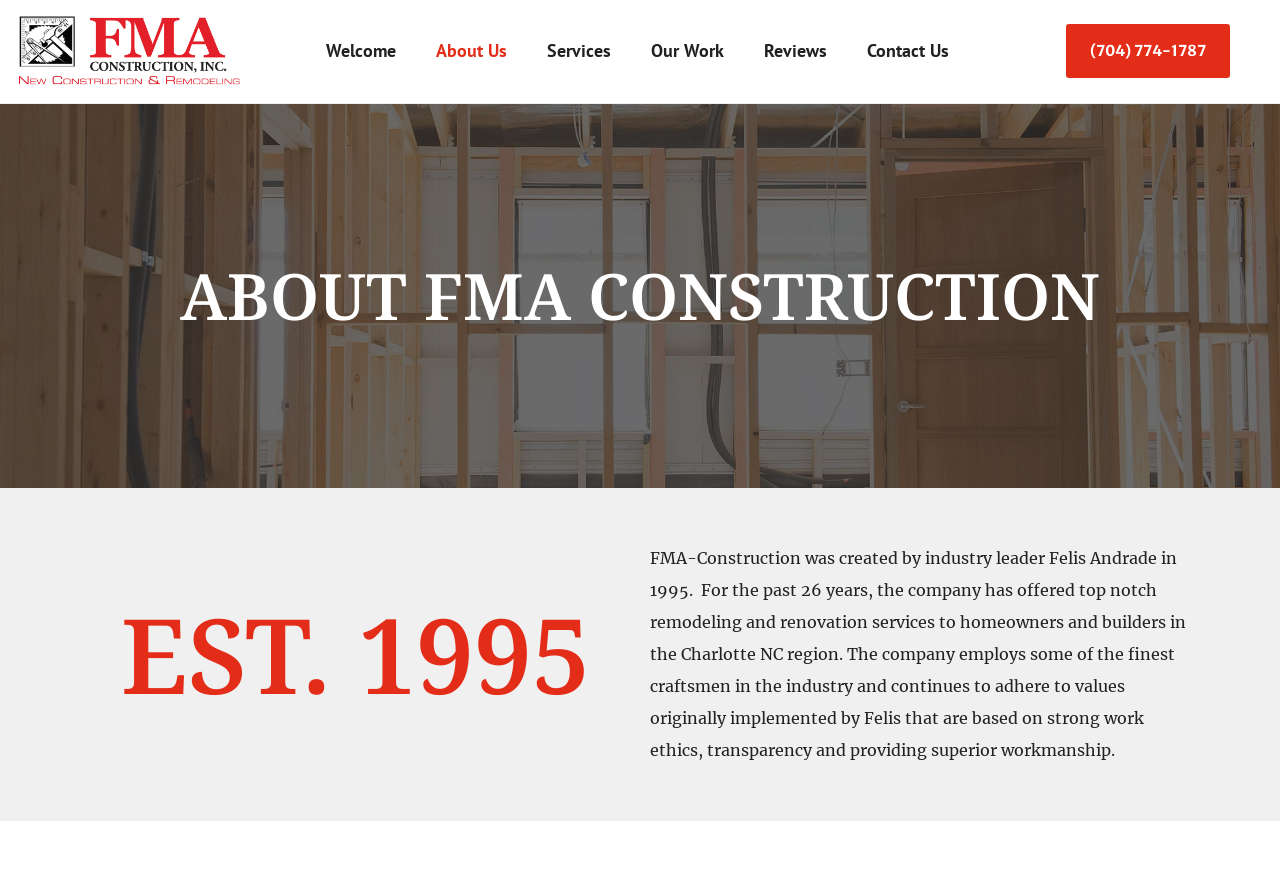Provide the bounding box coordinates of the UI element that matches the description: "Welcome".

[0.239, 0.033, 0.325, 0.086]